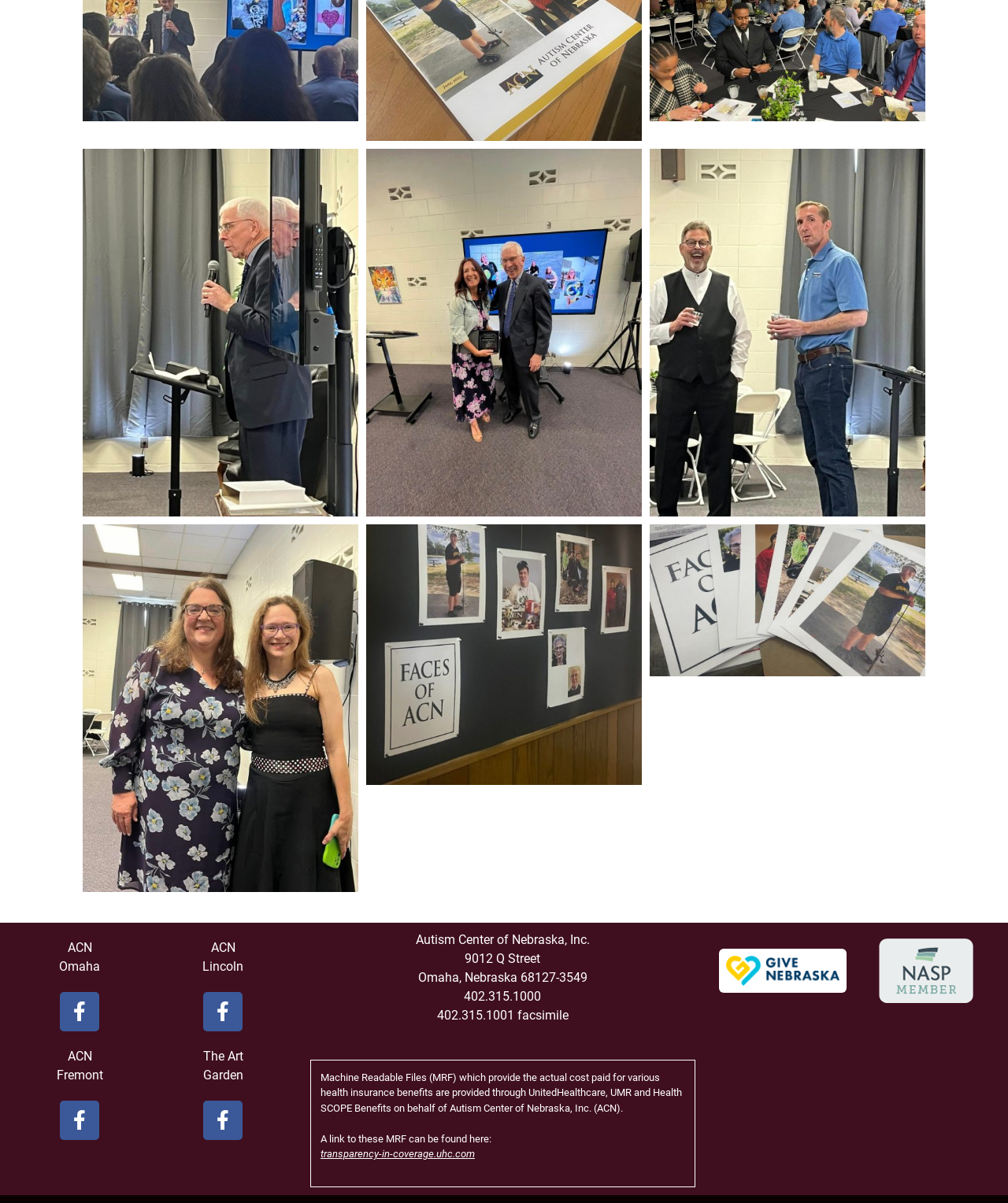Please specify the bounding box coordinates of the clickable region necessary for completing the following instruction: "Search through site content:". The coordinates must consist of four float numbers between 0 and 1, i.e., [left, top, right, bottom].

None